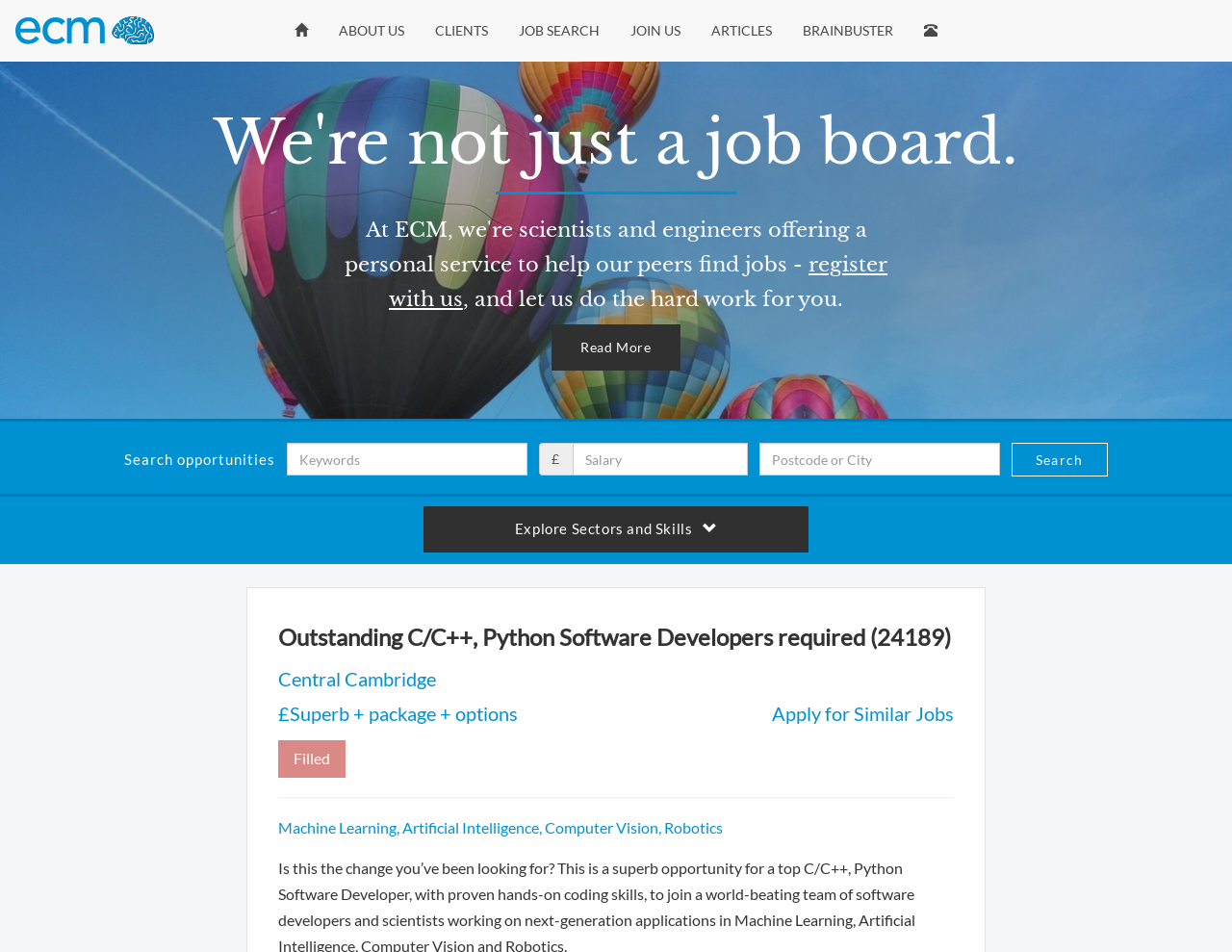Specify the bounding box coordinates of the region I need to click to perform the following instruction: "Explore Sectors and Skills". The coordinates must be four float numbers in the range of 0 to 1, i.e., [left, top, right, bottom].

[0.0, 0.519, 1.0, 0.592]